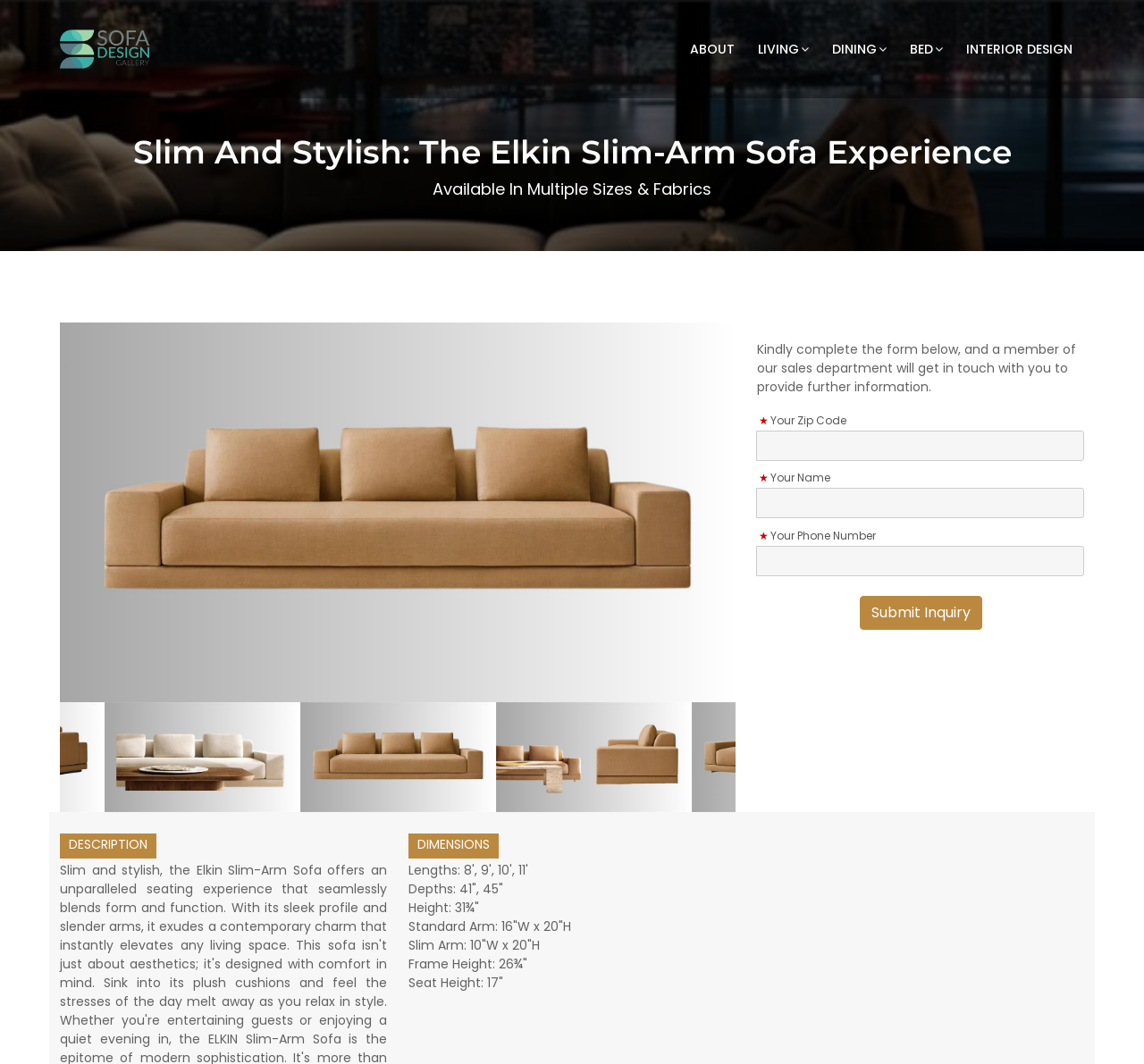How many images are visible on the webpage?
Using the image, answer in one word or phrase.

4